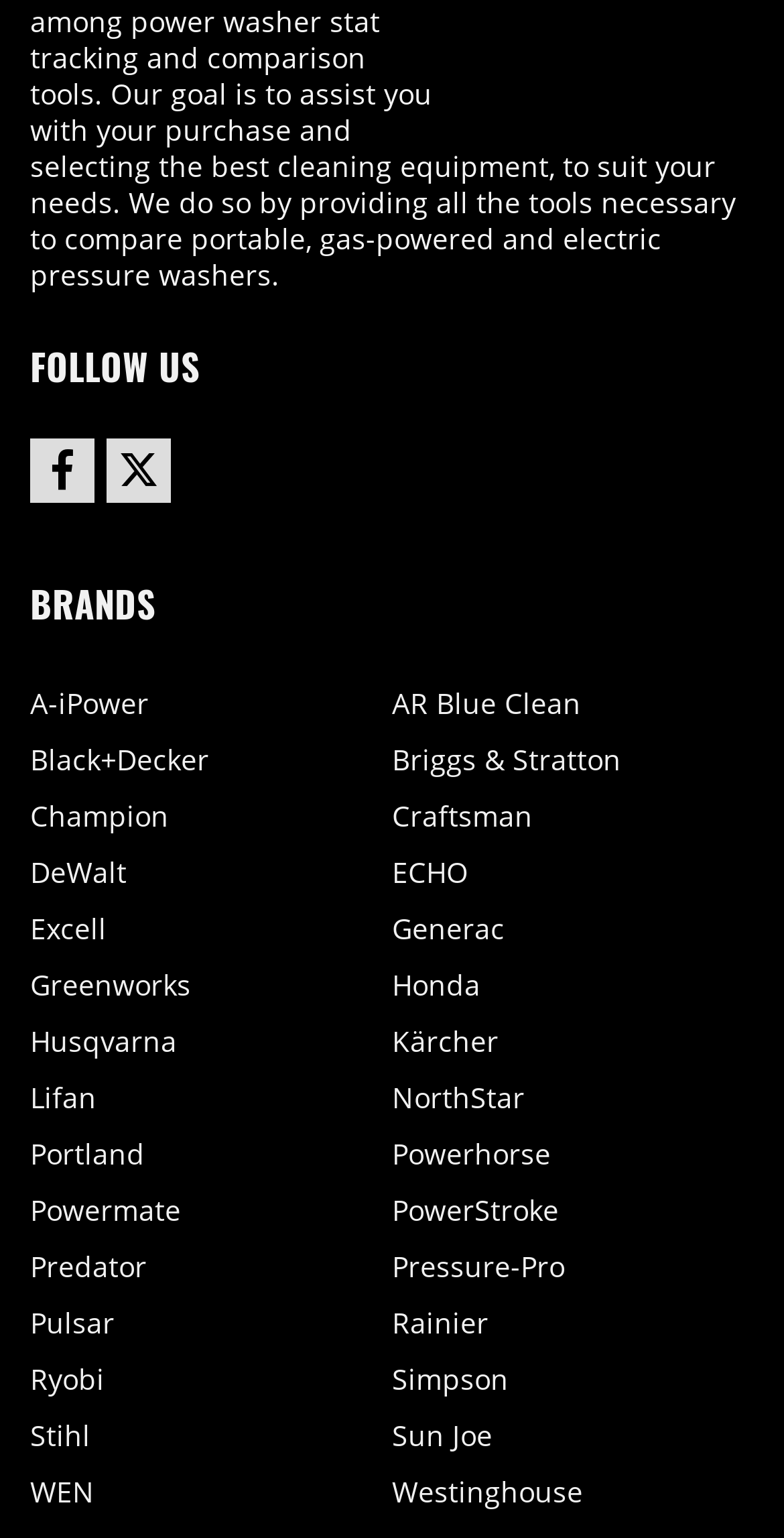Locate the bounding box coordinates of the element you need to click to accomplish the task described by this instruction: "View August 2022".

None